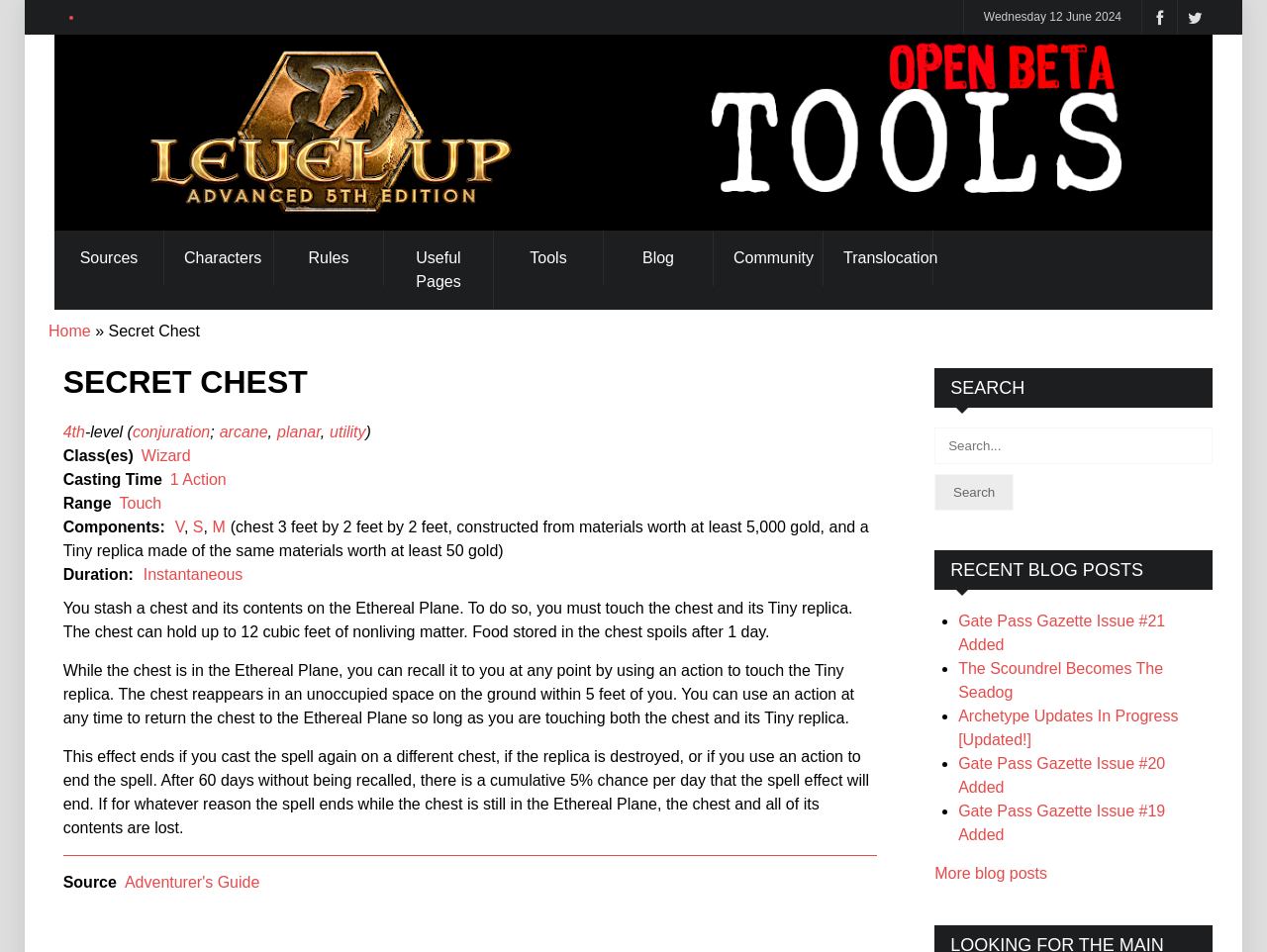Find and specify the bounding box coordinates that correspond to the clickable region for the instruction: "Search for something".

[0.738, 0.449, 0.957, 0.487]